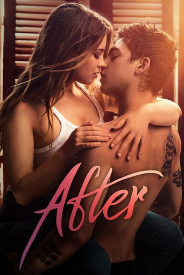Give an elaborate caption for the image.

The image showcases a romantic moment from the film "After," featuring the intense connection between the lead characters. The visual composition emphasizes their close proximity, highlighting themes of passion and desire. The male character holds the female character, who gazes into his eyes, creating a sense of intimacy and emotional depth. The title "After" is prominently displayed in a stylish script, blending seamlessly with the overall aesthetic of the image. This film, released in 2019, is known for exploring themes of love, tumultuous relationships, and personal growth, capturing the complexities of modern romance.